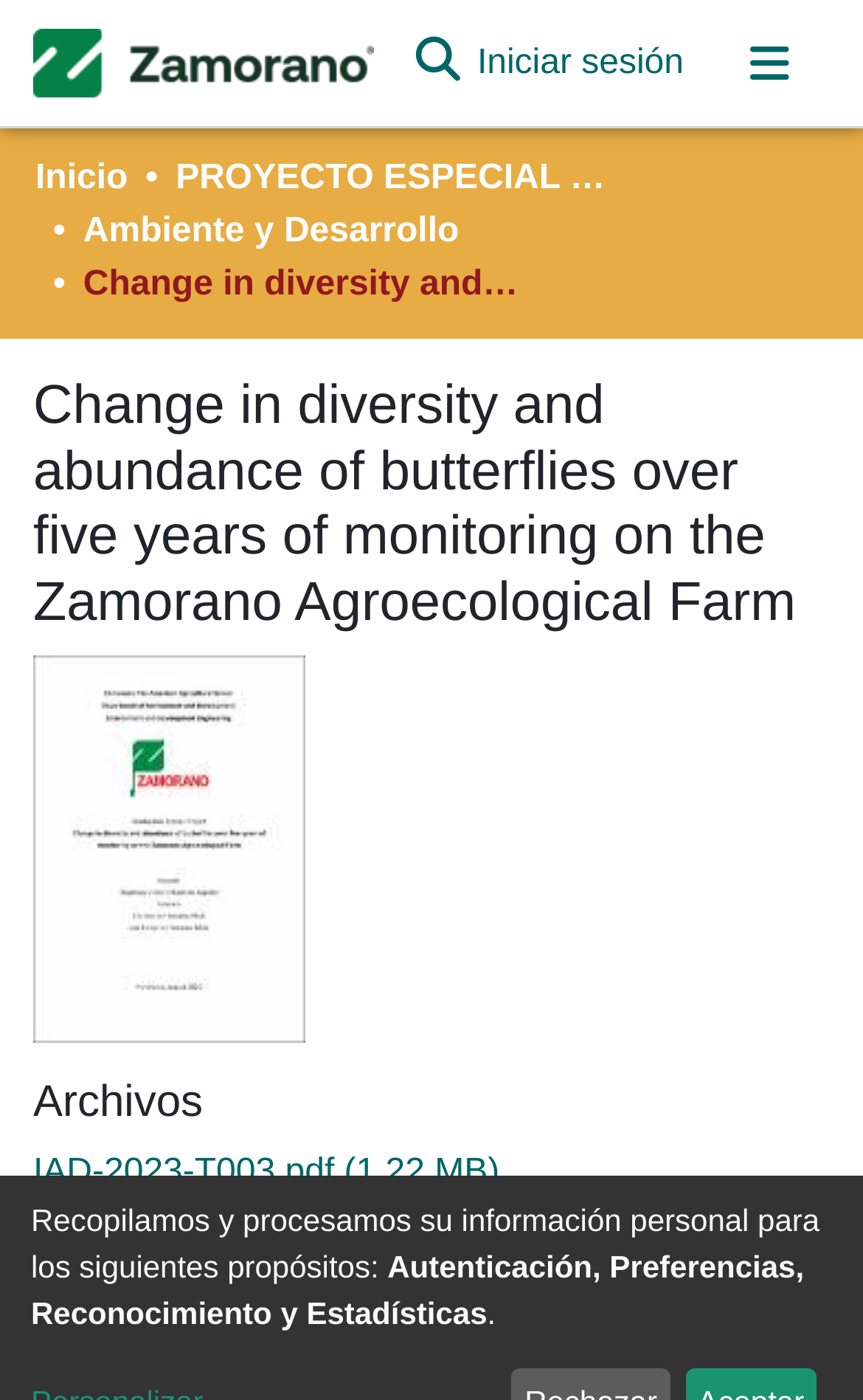Please identify the bounding box coordinates of the clickable area that will fulfill the following instruction: "Toggle navigation". The coordinates should be in the format of four float numbers between 0 and 1, i.e., [left, top, right, bottom].

[0.823, 0.015, 0.962, 0.075]